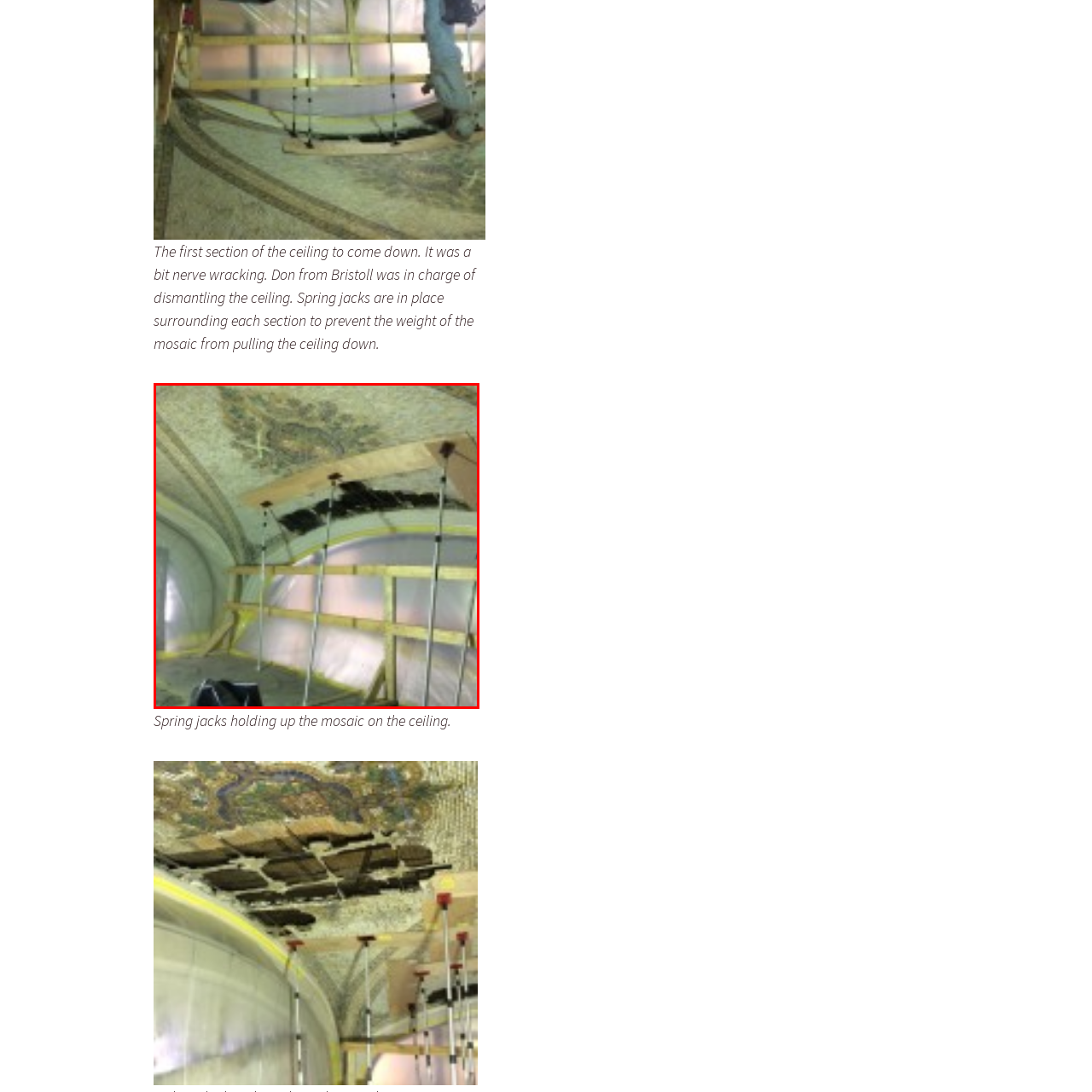Explain in detail what is shown in the red-bordered image.

The image depicts a construction scene featuring a ceiling that is undergoing restoration or maintenance. In the center, spring jacks are prominently employed to support a delicate mosaic ceiling, preventing it from collapsing during the dismantling process. These spring jacks are arranged around the upper structure, indicative of careful planning to manage the weight of the mosaic. The space appears to be enclosed, with a backdrop of protective sheeting visible along the walls, suggesting an environment focused on preserving the mosaic while ensuring safety. Wooden beams are strategically placed to provide additional support, showcasing the intricate methods required to handle both the art and the engineering involved in this delicate project. The overall scene reflects the challenges and meticulous work associated with maintaining historical or artistic ceilings.